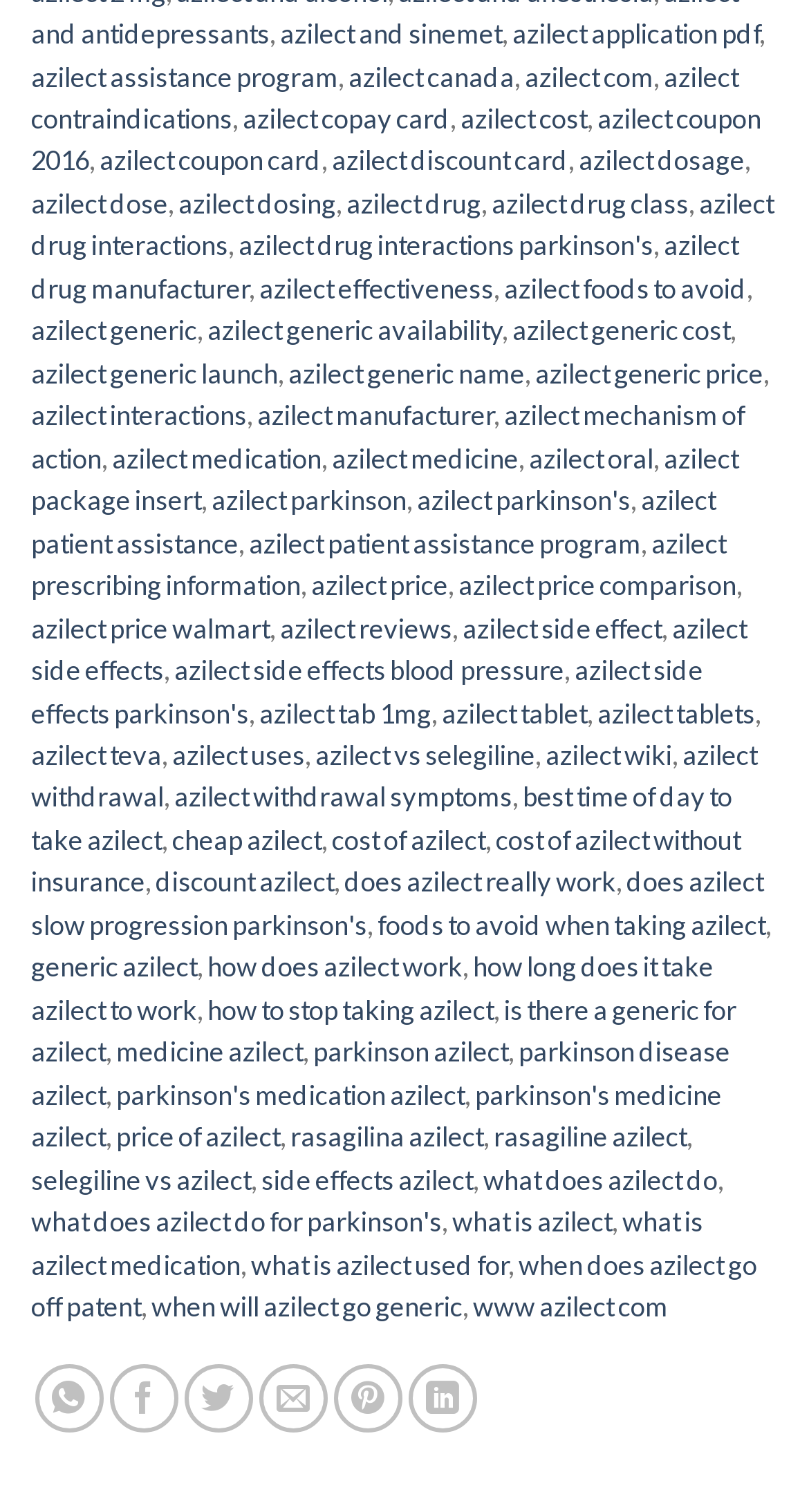For the given element description azilect parkinson, determine the bounding box coordinates of the UI element. The coordinates should follow the format (top-left x, top-left y, bottom-right x, bottom-right y) and be within the range of 0 to 1.

[0.262, 0.32, 0.503, 0.342]